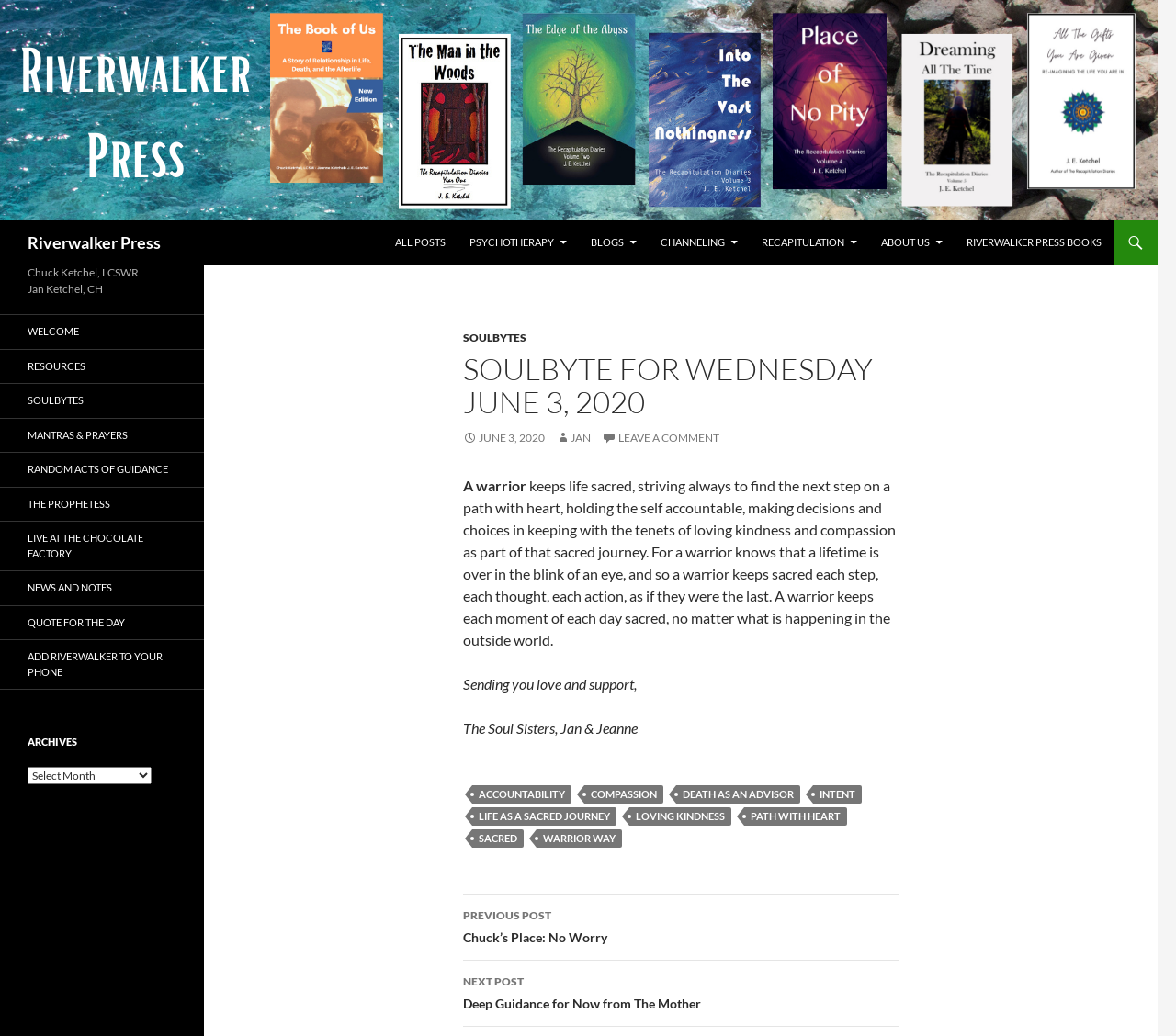What is the name of the authors of the blog post?
Please provide a comprehensive and detailed answer to the question.

The names of the authors of the blog post can be found at the end of the article, where it says 'The Soul Sisters, Jan & Jeanne'. This text is located within a static text element, which is part of the article element.